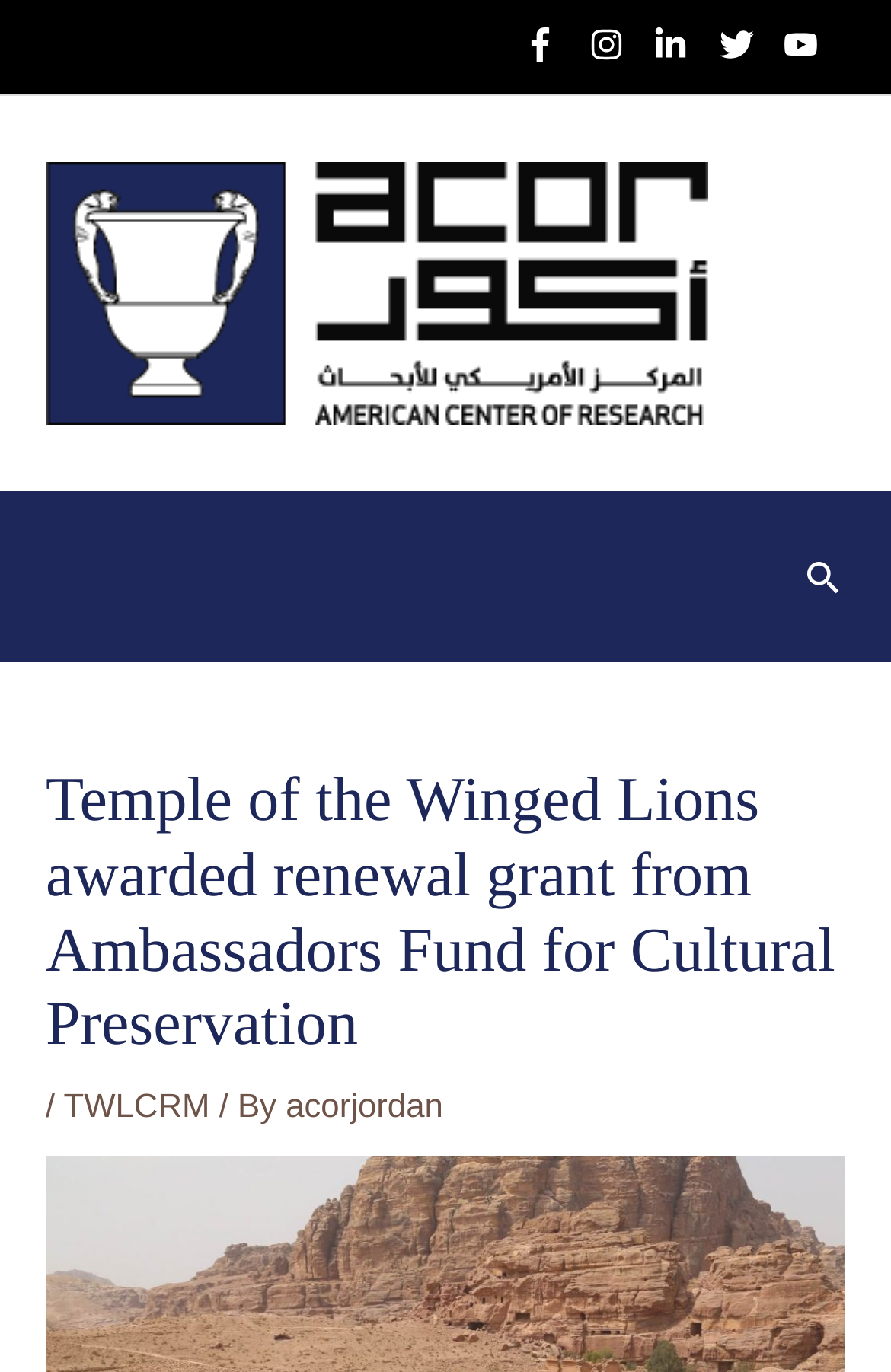Could you highlight the region that needs to be clicked to execute the instruction: "Watch videos on YouTube"?

[0.88, 0.02, 0.93, 0.045]